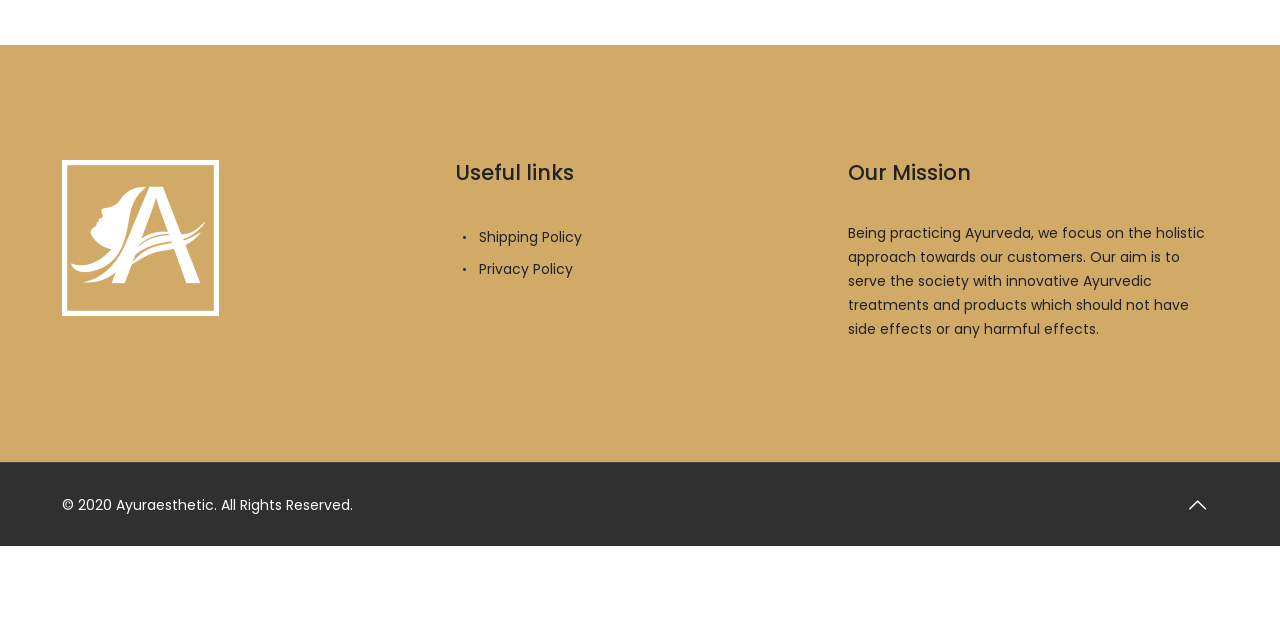Based on the element description: "Privacy Policy", identify the UI element and provide its bounding box coordinates. Use four float numbers between 0 and 1, [left, top, right, bottom].

[0.356, 0.395, 0.644, 0.445]